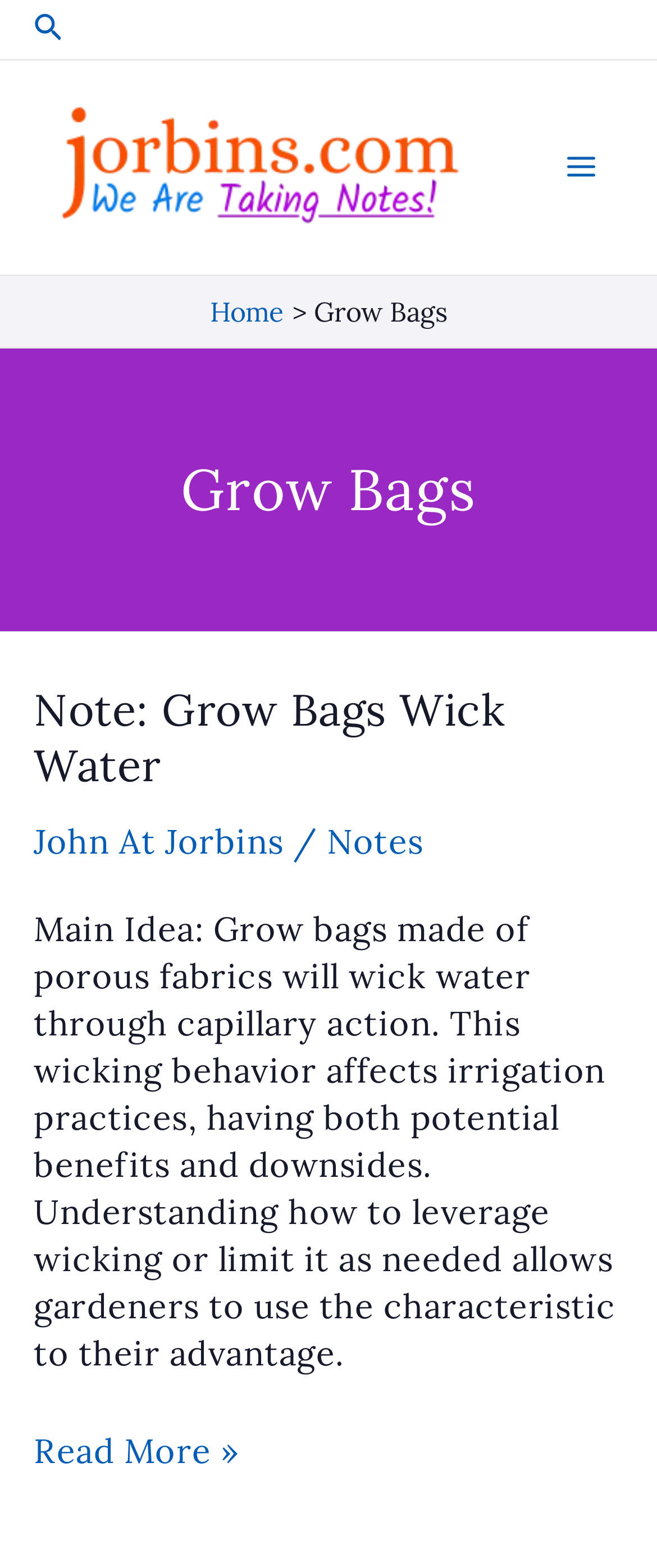Using the given description, provide the bounding box coordinates formatted as (top-left x, top-left y, bottom-right x, bottom-right y), with all values being floating point numbers between 0 and 1. Description: Notes

[0.497, 0.523, 0.645, 0.55]